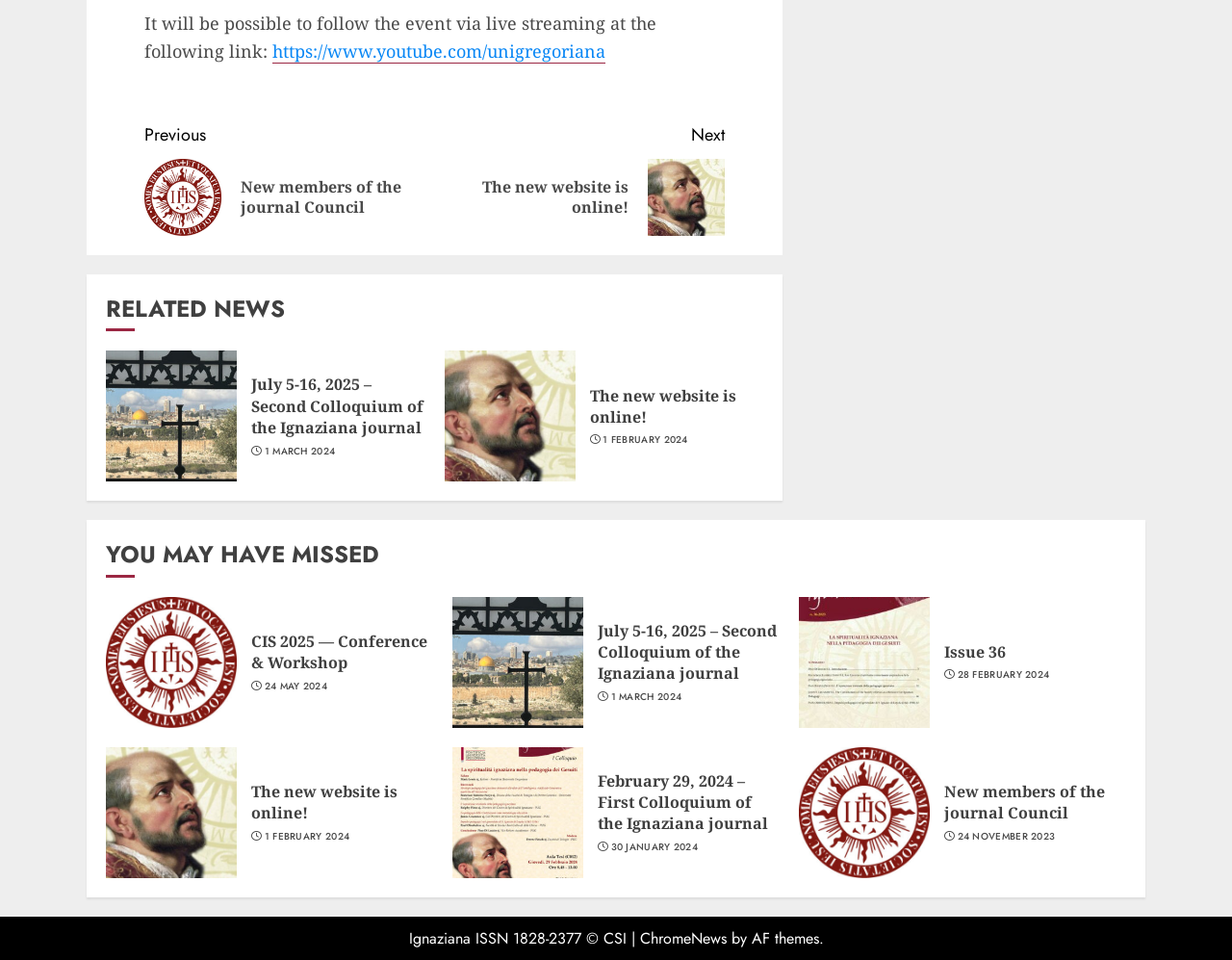Are there multiple news sections?
Observe the image and answer the question with a one-word or short phrase response.

Yes